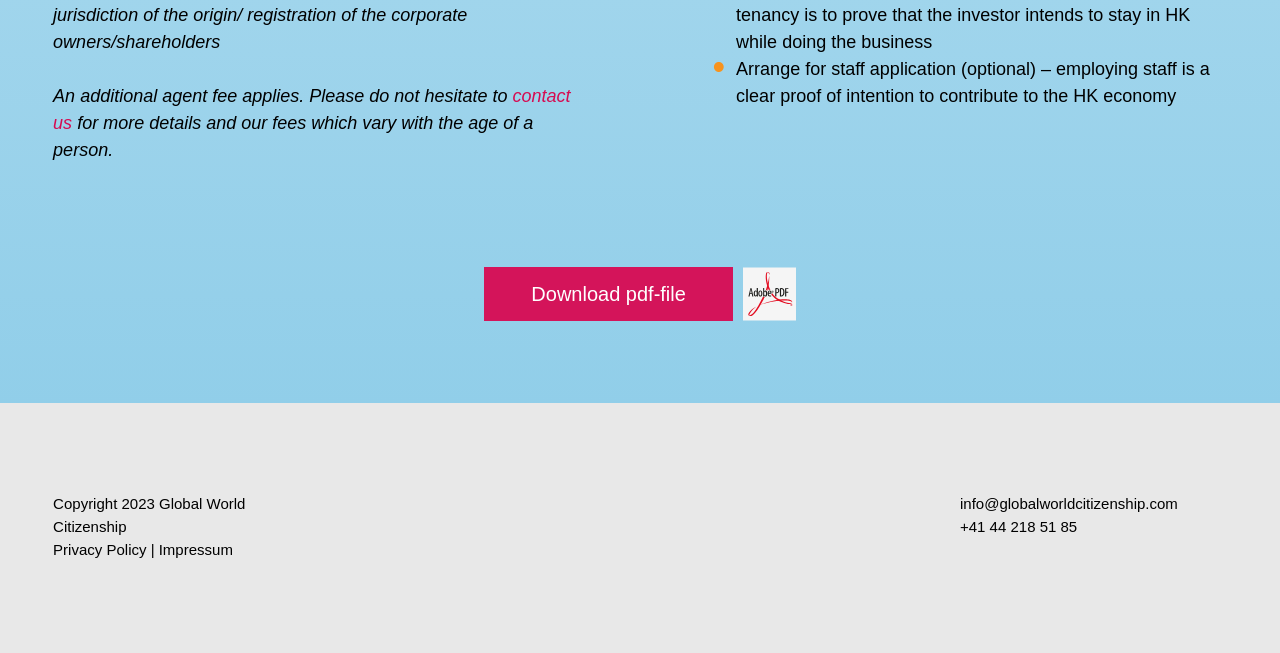Please give a short response to the question using one word or a phrase:
What can be downloaded from the webpage?

pdf-file